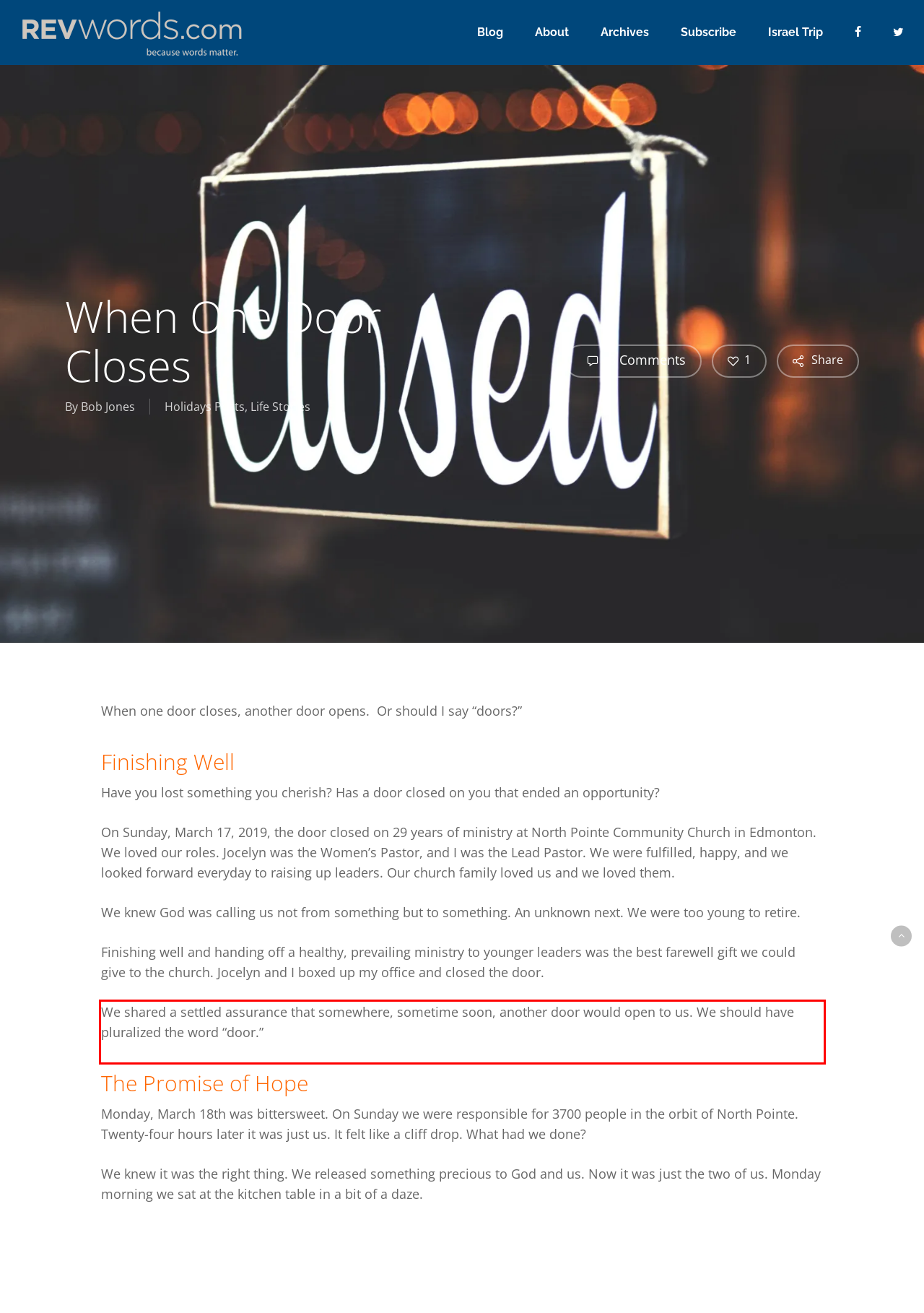Within the provided webpage screenshot, find the red rectangle bounding box and perform OCR to obtain the text content.

We shared a settled assurance that somewhere, sometime soon, another door would open to us. We should have pluralized the word “door.”